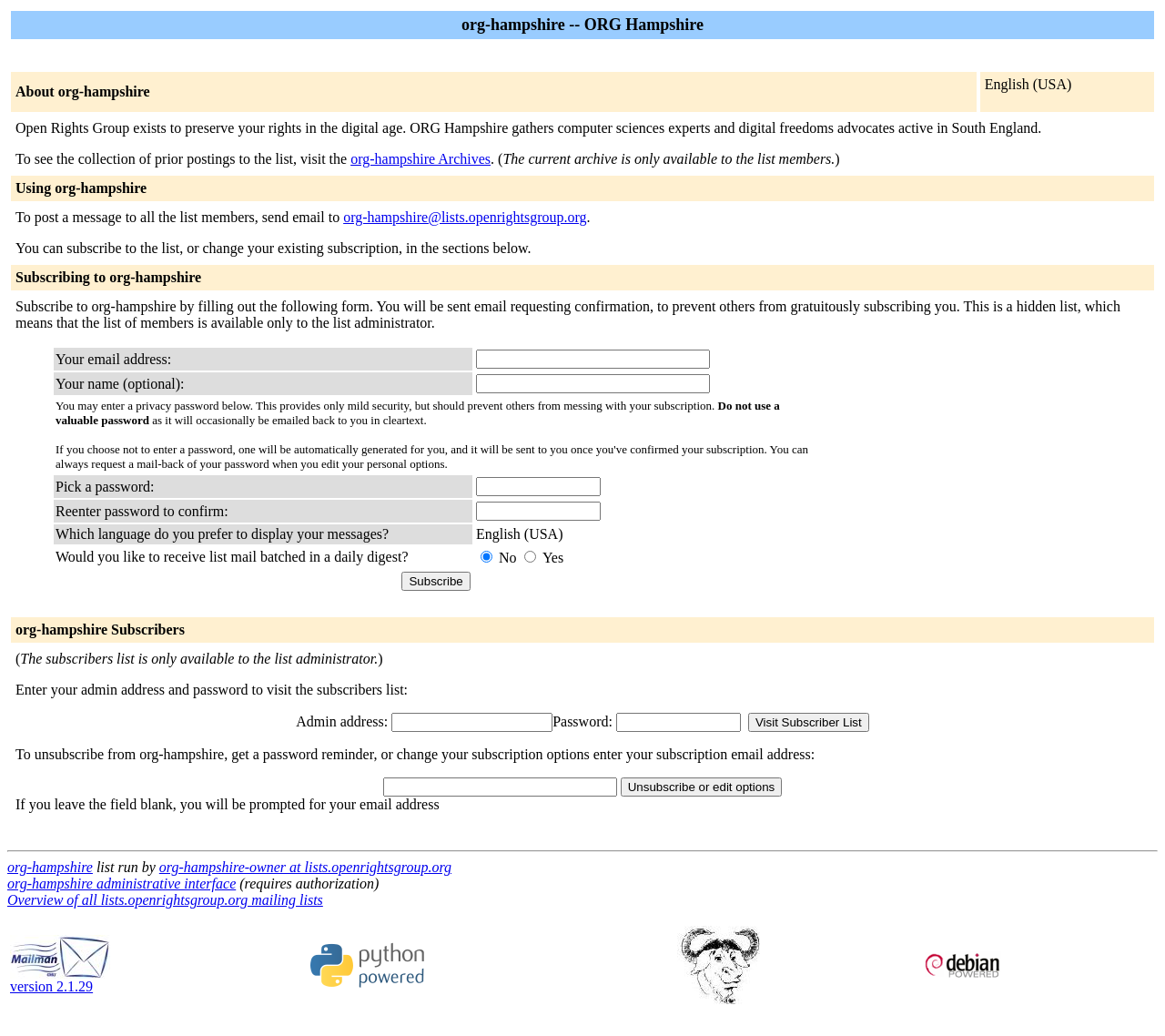What is the link to the archives?
Please provide an in-depth and detailed response to the question.

The link to the archives can be found in the fourth row of the table, which says 'To see the collection of prior postings to the list, visit the org-hampshire Archives'.